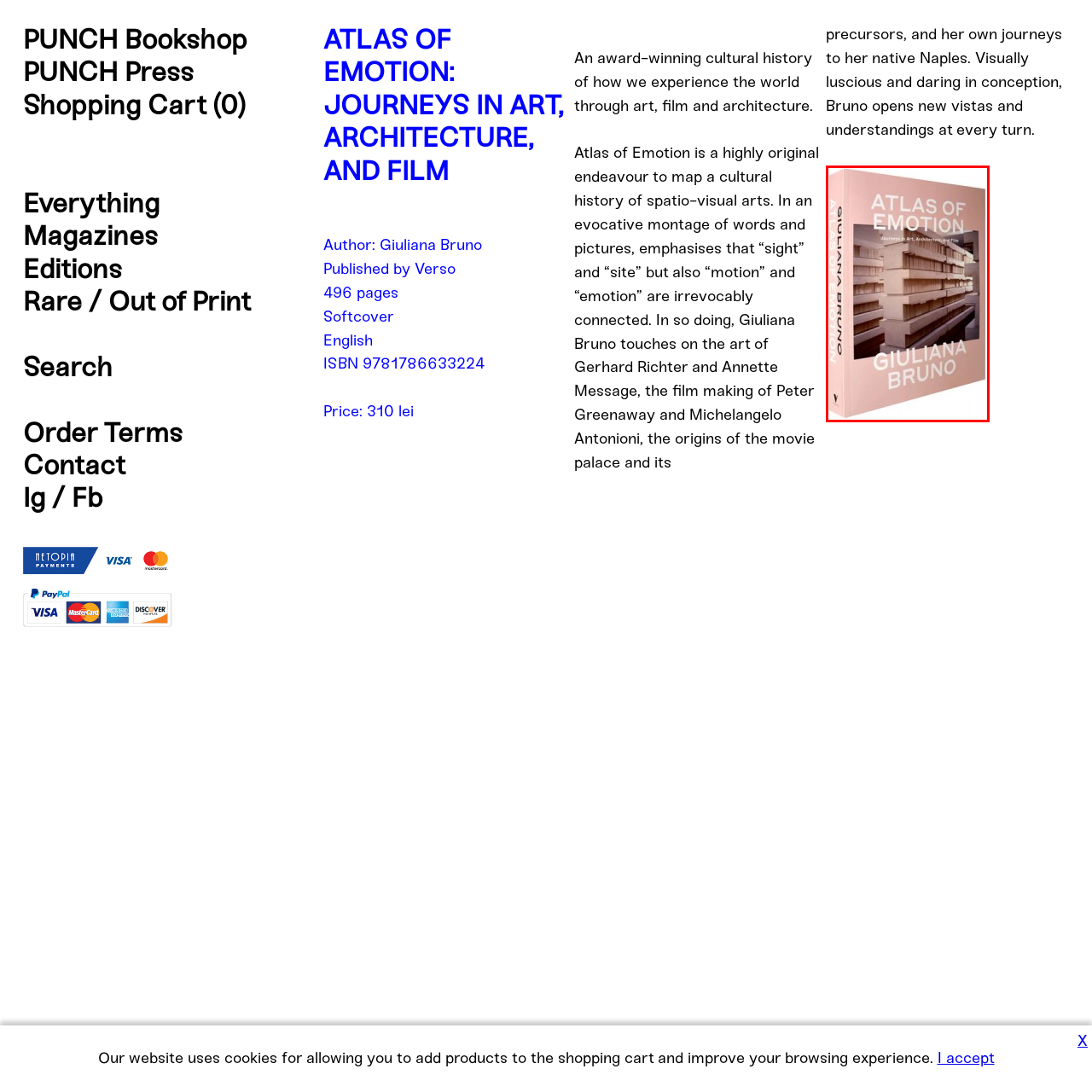Give an in-depth description of the image within the red border.

The image showcases the book titled "Atlas of Emotion" by Giuliana Bruno, which explores the intertwining of art, architecture, and film. Its softcover features an elegant design with a pale pink background, adorned with the book's title prominently displayed in bold white lettering. The cover art includes an architectural element, suggesting a focus on the spatial relationship between emotion and visual arts. This work presents a cultural history that examines how we experience the world through these mediums, reflecting Bruno's insightful perspective on the connections among sight, motion, and emotion. The book is published by Verso and contains a wealth of knowledge within its 496 pages, making it a significant contribution to cultural studies.